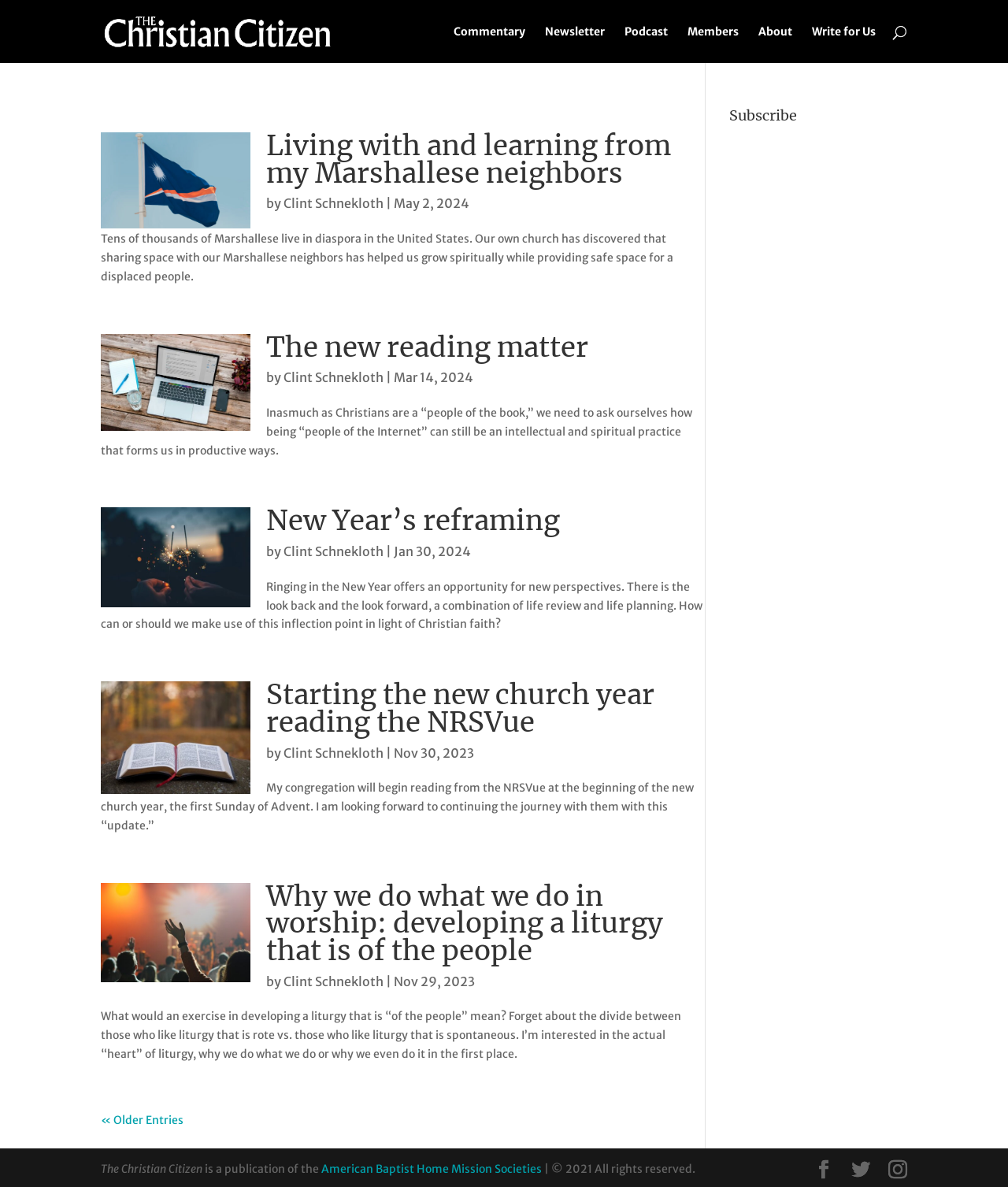Could you highlight the region that needs to be clicked to execute the instruction: "Visit the American Baptist Home Mission Societies website"?

[0.319, 0.979, 0.538, 0.99]